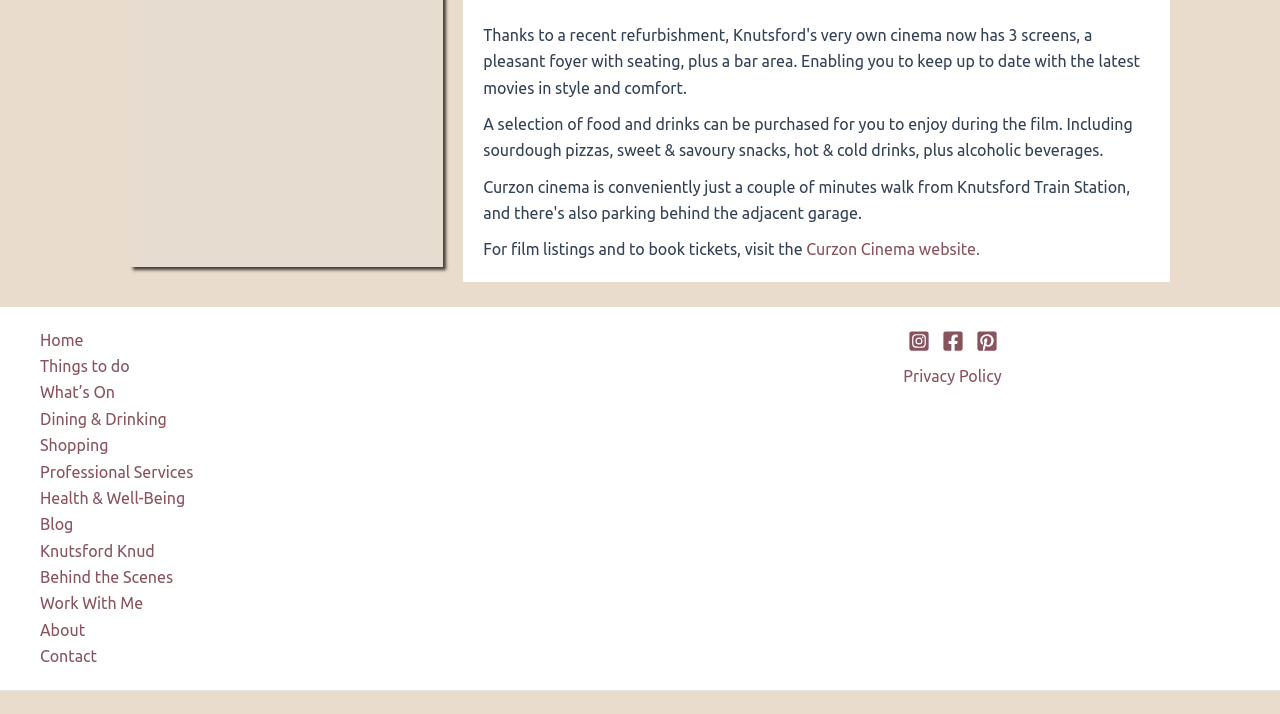Where is the Privacy Policy link located?
Analyze the screenshot and provide a detailed answer to the question.

The link element with ID 272, 'Privacy Policy', has a bounding box with coordinates [0.706, 0.514, 0.783, 0.539], which indicates that it is located at the bottom left of the webpage.